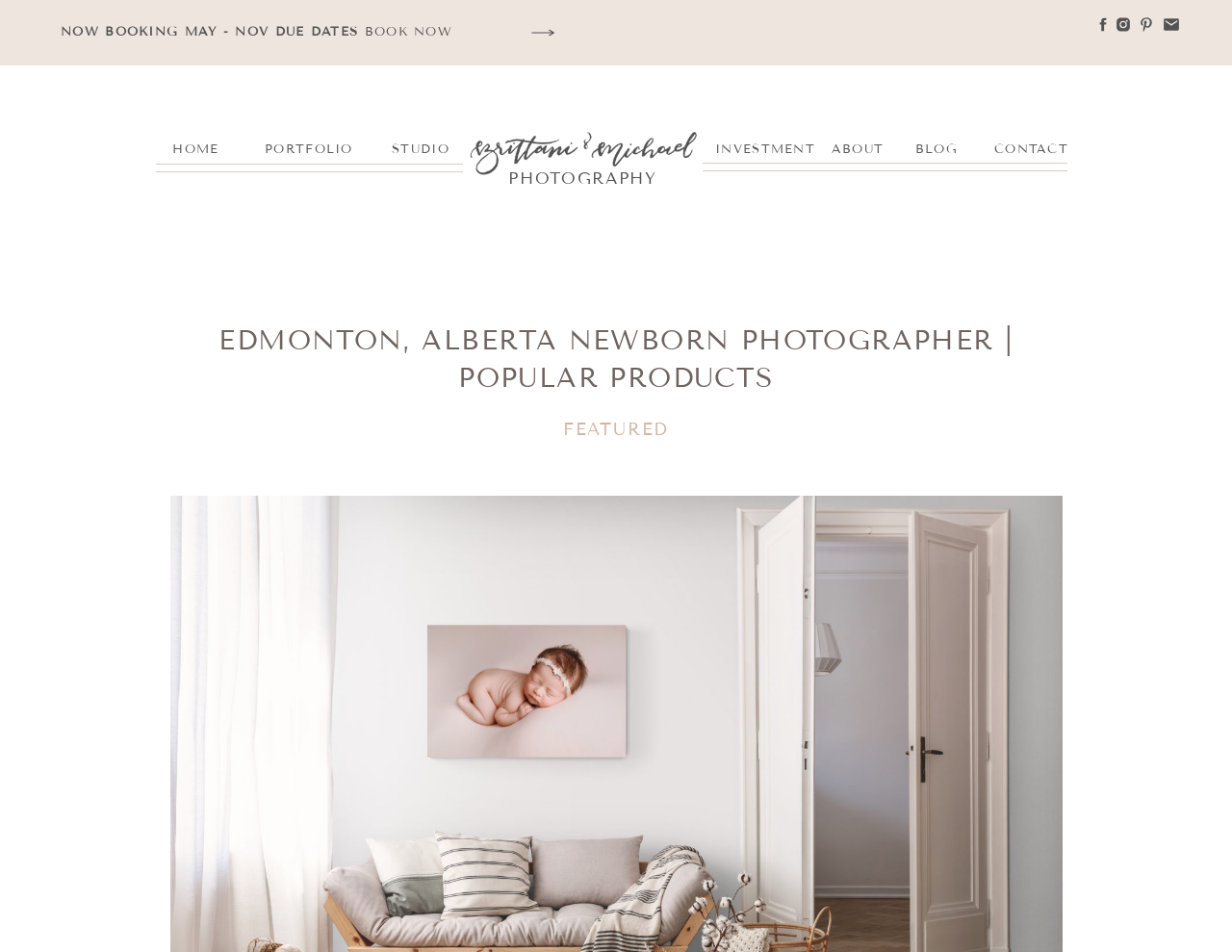What type of products are featured on the webpage?
Answer the question with as much detail as you can, using the image as a reference.

I inferred the type of products featured on the webpage by looking at the heading 'EDMONTON, ALBERTA NEWBORN PHOTOGRAPHER | POPULAR PRODUCTS' which suggests that the webpage is showcasing popular products related to newborn photography.